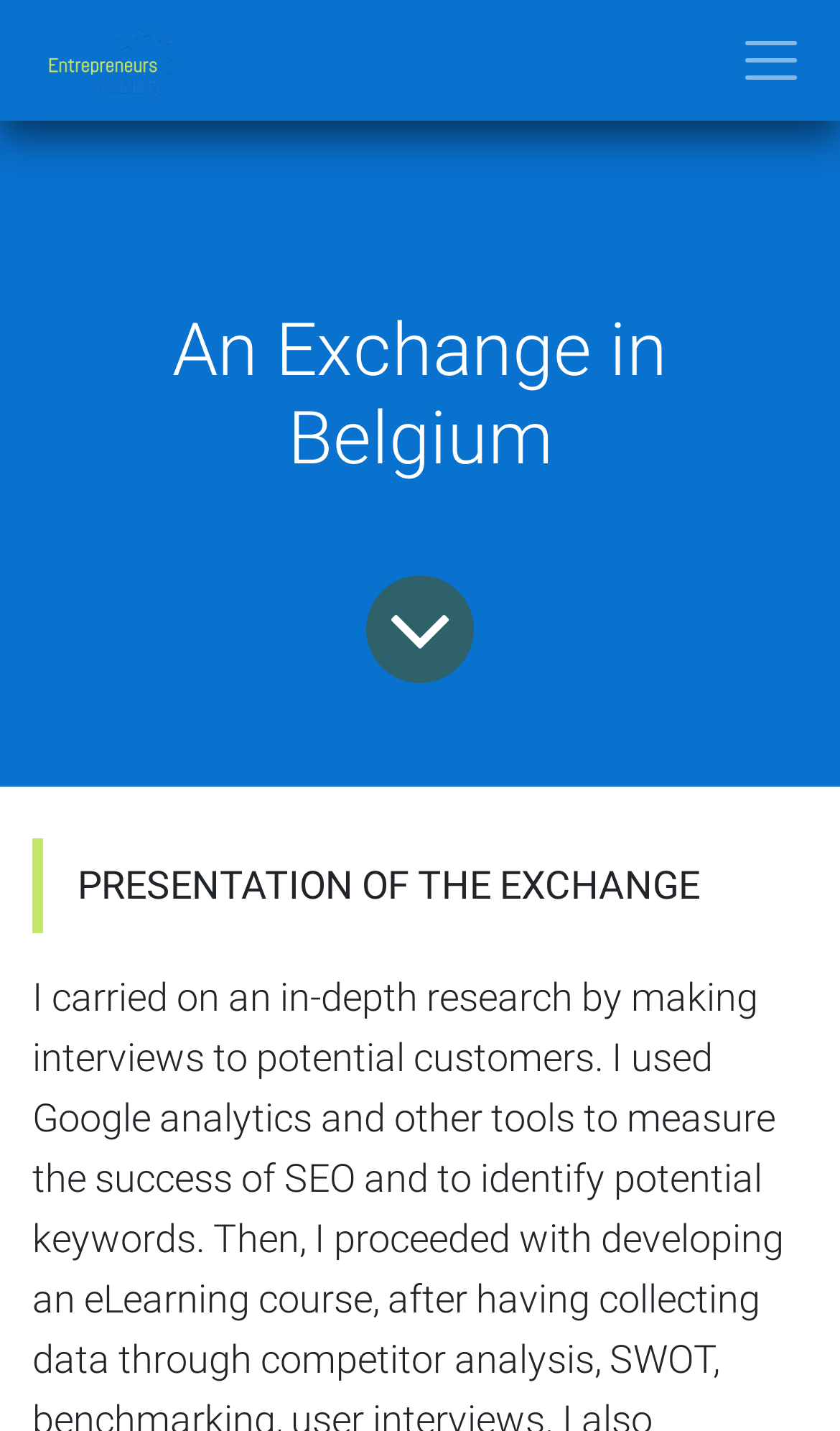What is the purpose of the button at the top right corner? Examine the screenshot and reply using just one word or a brief phrase.

Unknown